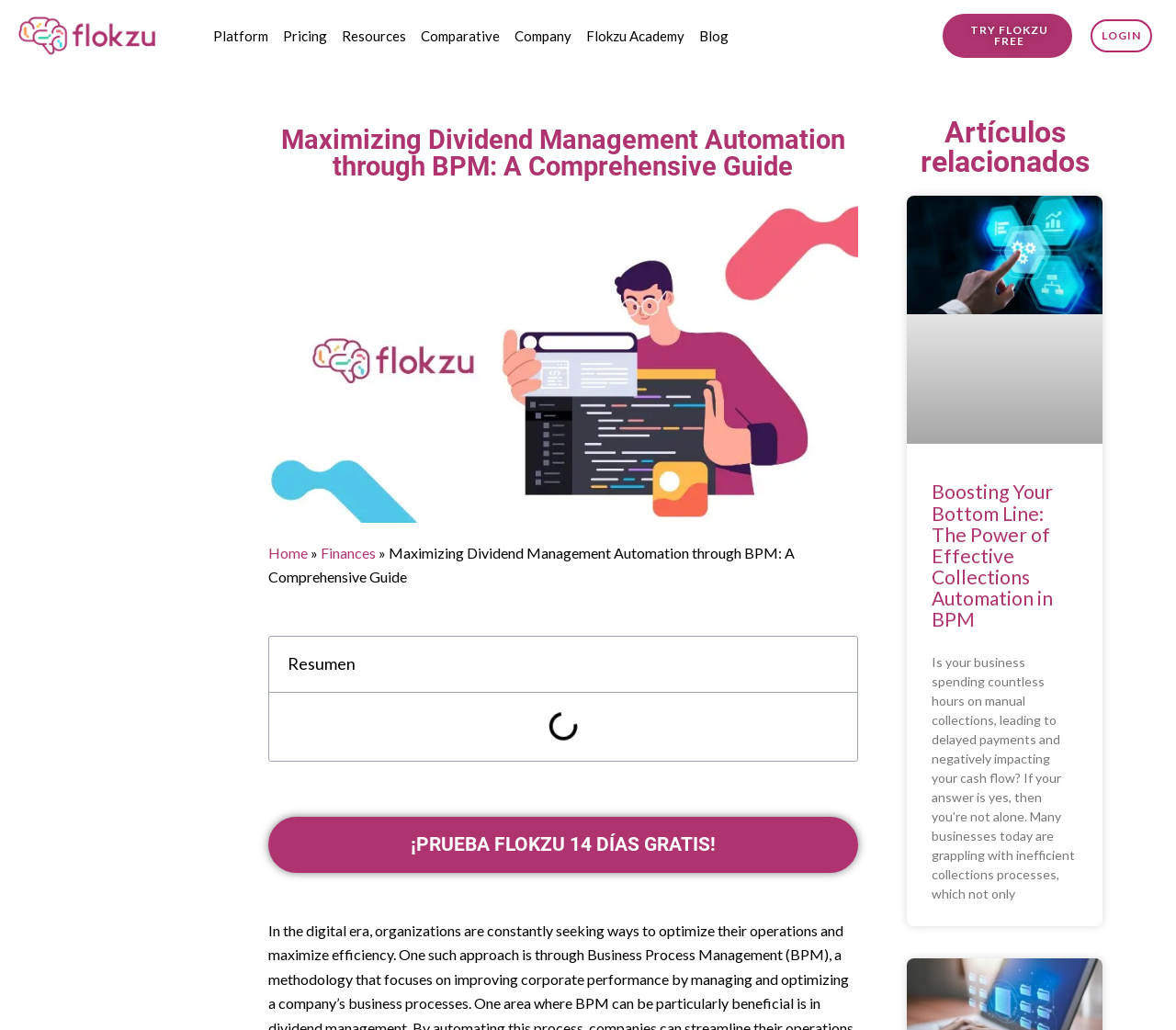What is the topic of the main article?
Could you give a comprehensive explanation in response to this question?

I read the title of the main article, which is 'Maximizing Dividend Management Automation through BPM: A Comprehensive Guide', and determined that the topic is Dividend Management Automation.